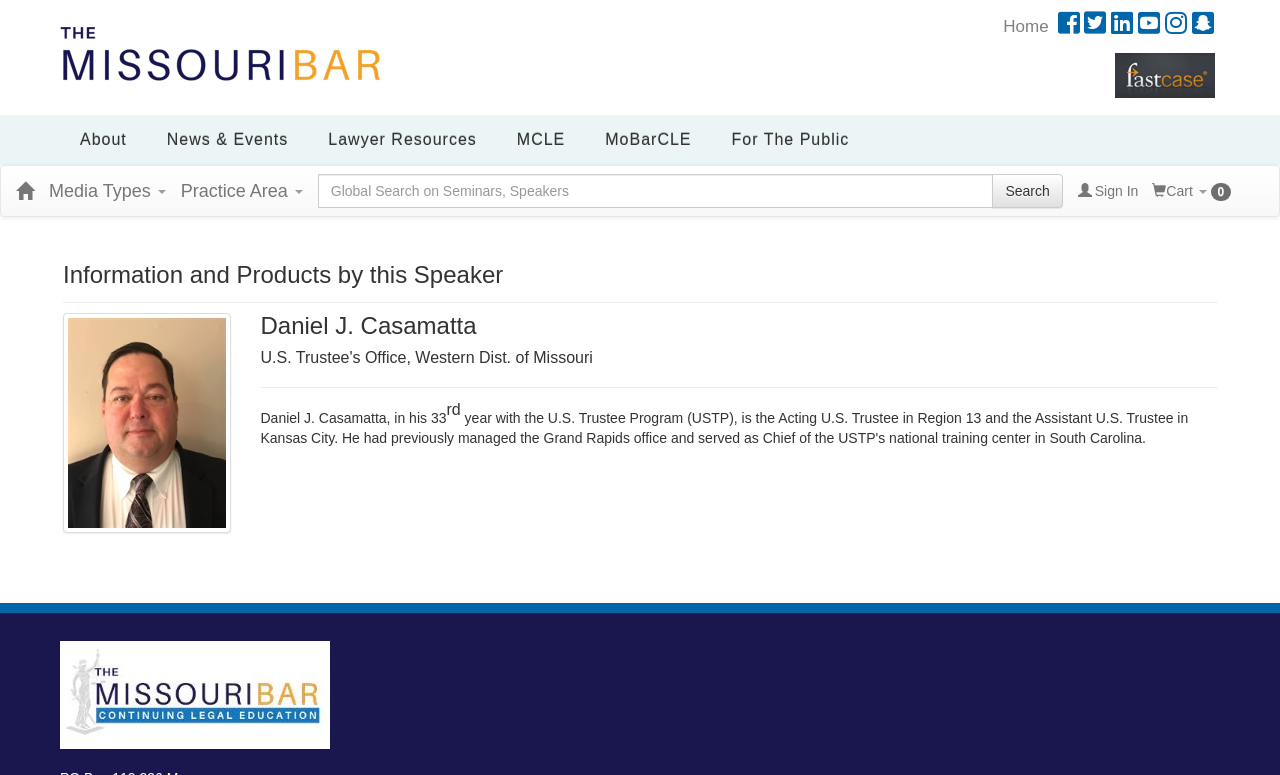Using the webpage screenshot, locate the HTML element that fits the following description and provide its bounding box: "For the Public".

[0.556, 0.148, 0.679, 0.213]